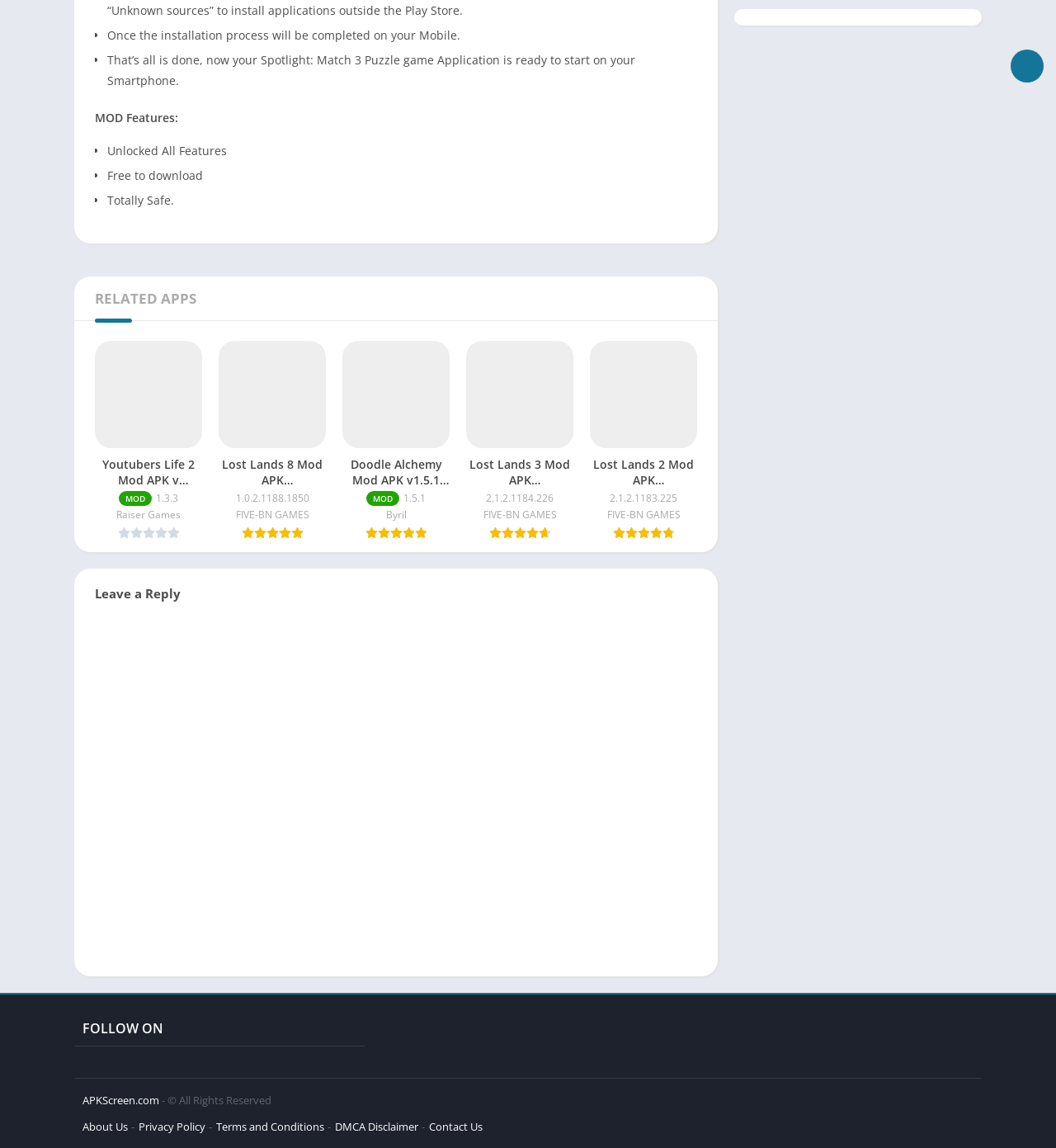Please identify the bounding box coordinates of the element's region that needs to be clicked to fulfill the following instruction: "Leave a Reply". The bounding box coordinates should consist of four float numbers between 0 and 1, i.e., [left, top, right, bottom].

[0.09, 0.51, 0.66, 0.524]